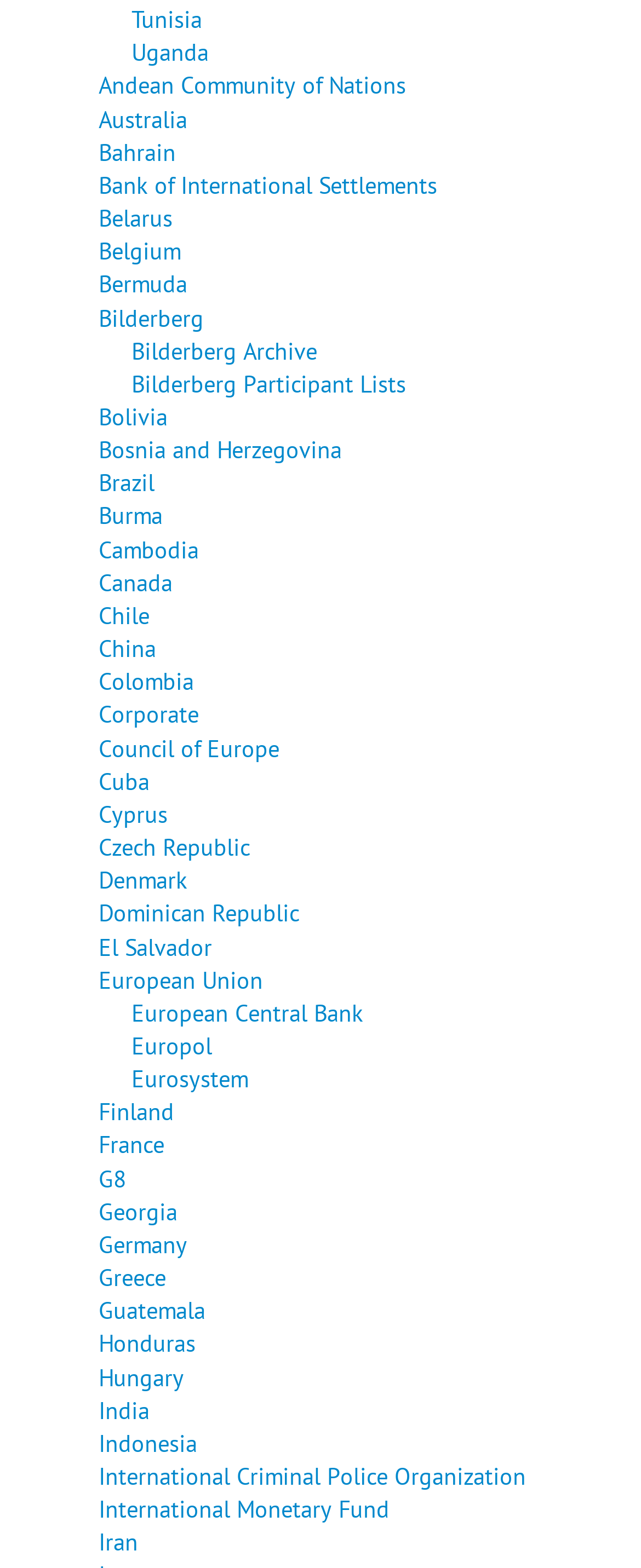Pinpoint the bounding box coordinates of the clickable area needed to execute the instruction: "View Bilderberg Archive". The coordinates should be specified as four float numbers between 0 and 1, i.e., [left, top, right, bottom].

[0.205, 0.213, 0.495, 0.233]